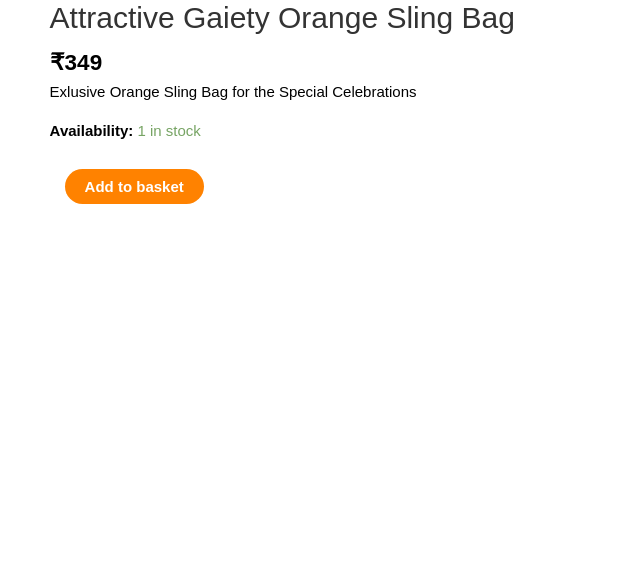How many bags are available in stock? Based on the image, give a response in one word or a short phrase.

1